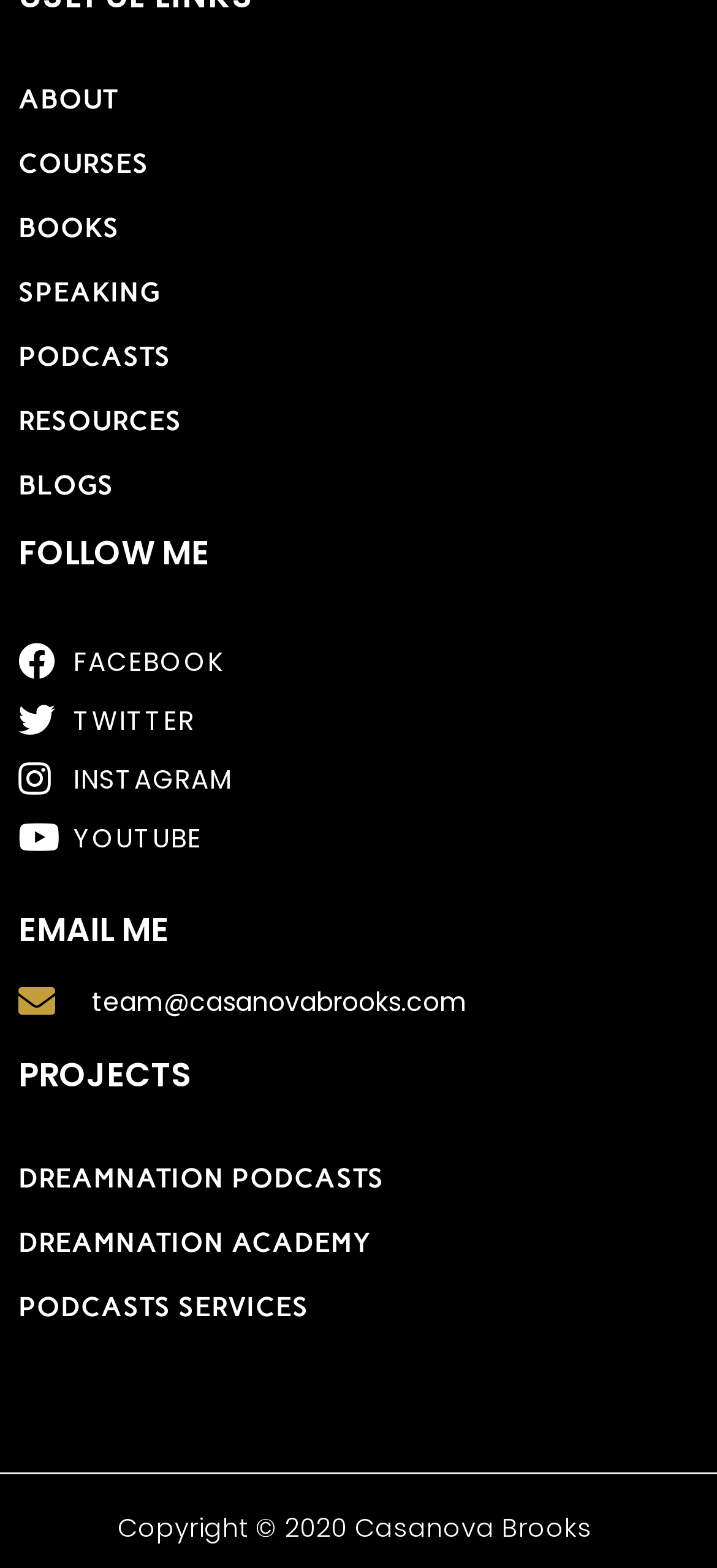Find and indicate the bounding box coordinates of the region you should select to follow the given instruction: "Share the article".

None